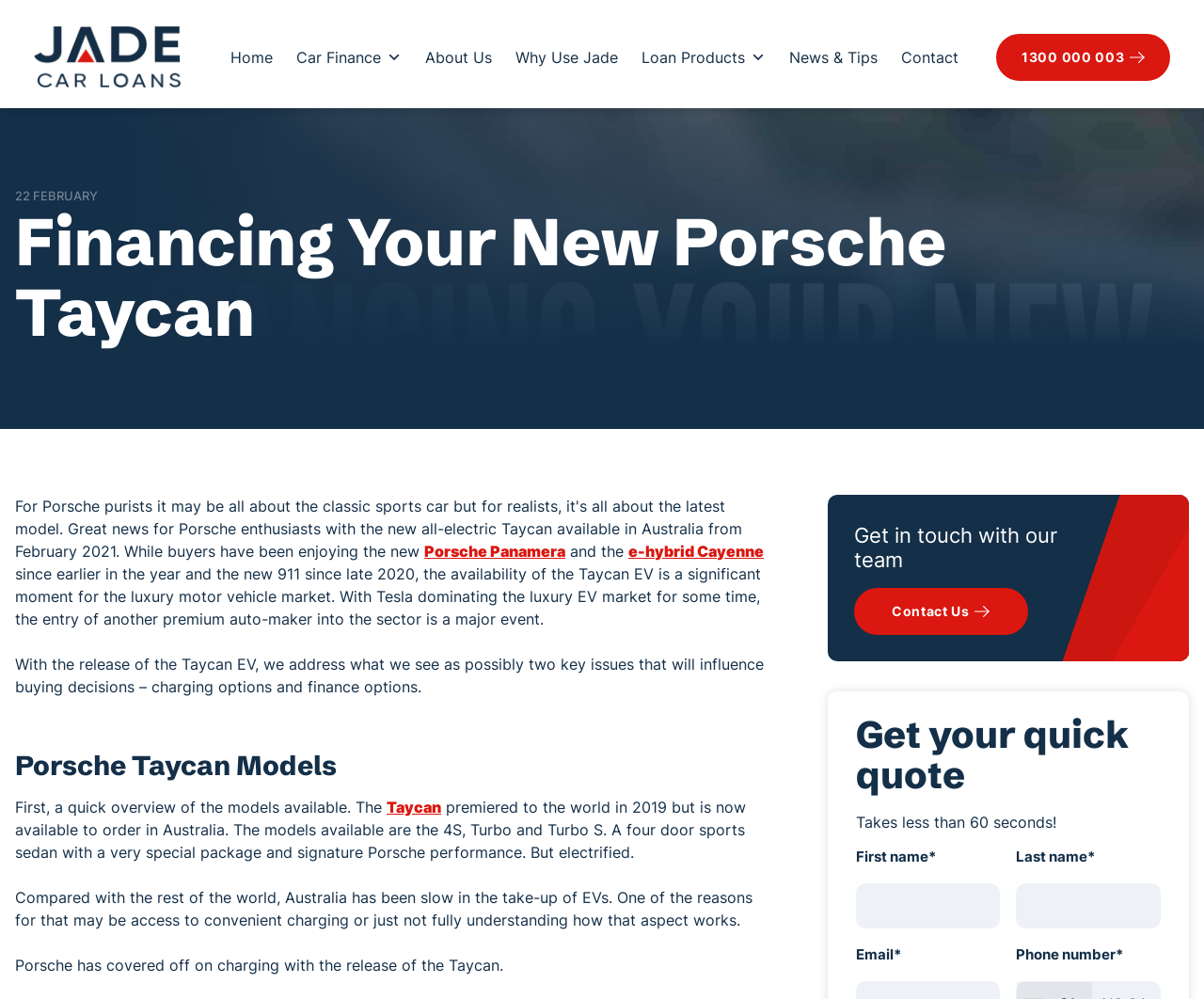What is the main concern addressed by the webpage regarding the Porsche Taycan?
Kindly offer a detailed explanation using the data available in the image.

The webpage addresses two key issues that may influence buying decisions for the Porsche Taycan EV: charging options and finance options. It provides information on how Porsche has covered off on charging and offers financing options through Jade Car Loans.